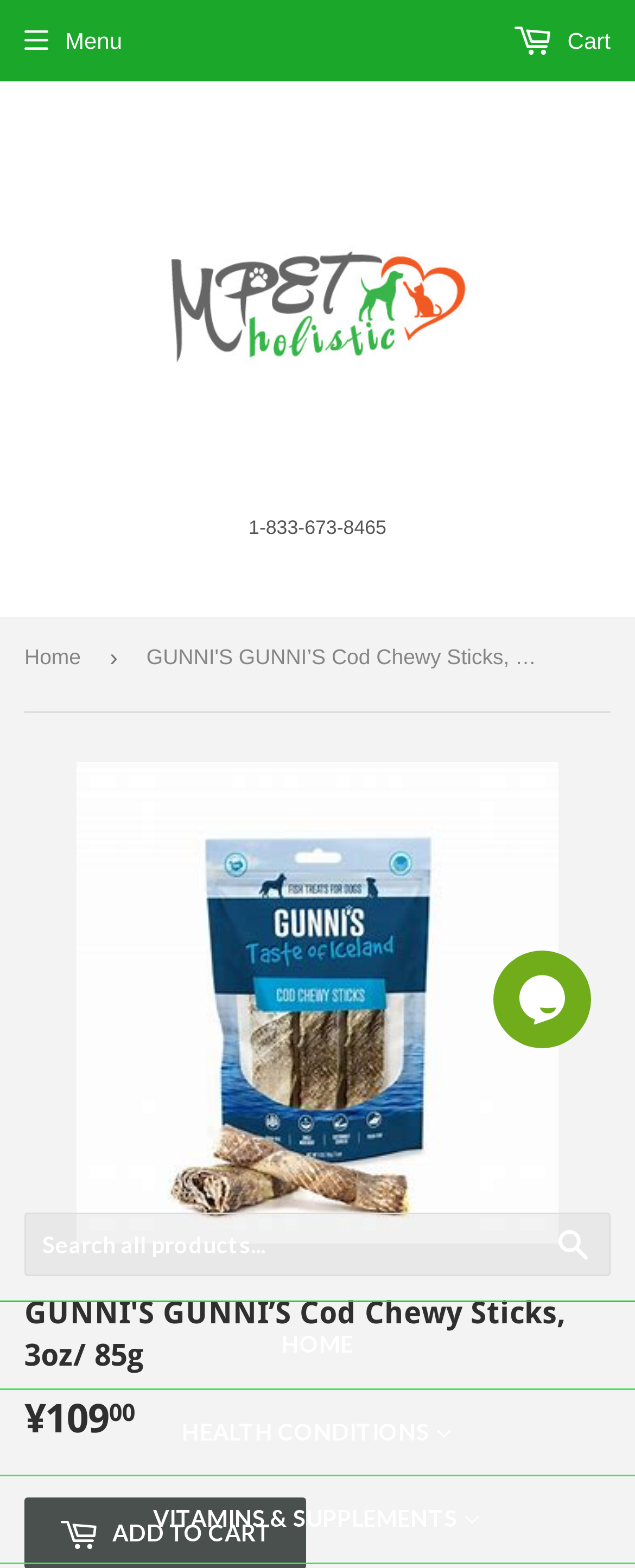Given the description "VITAMINS & SUPPLEMENTS", determine the bounding box of the corresponding UI element.

[0.0, 0.942, 1.0, 0.996]